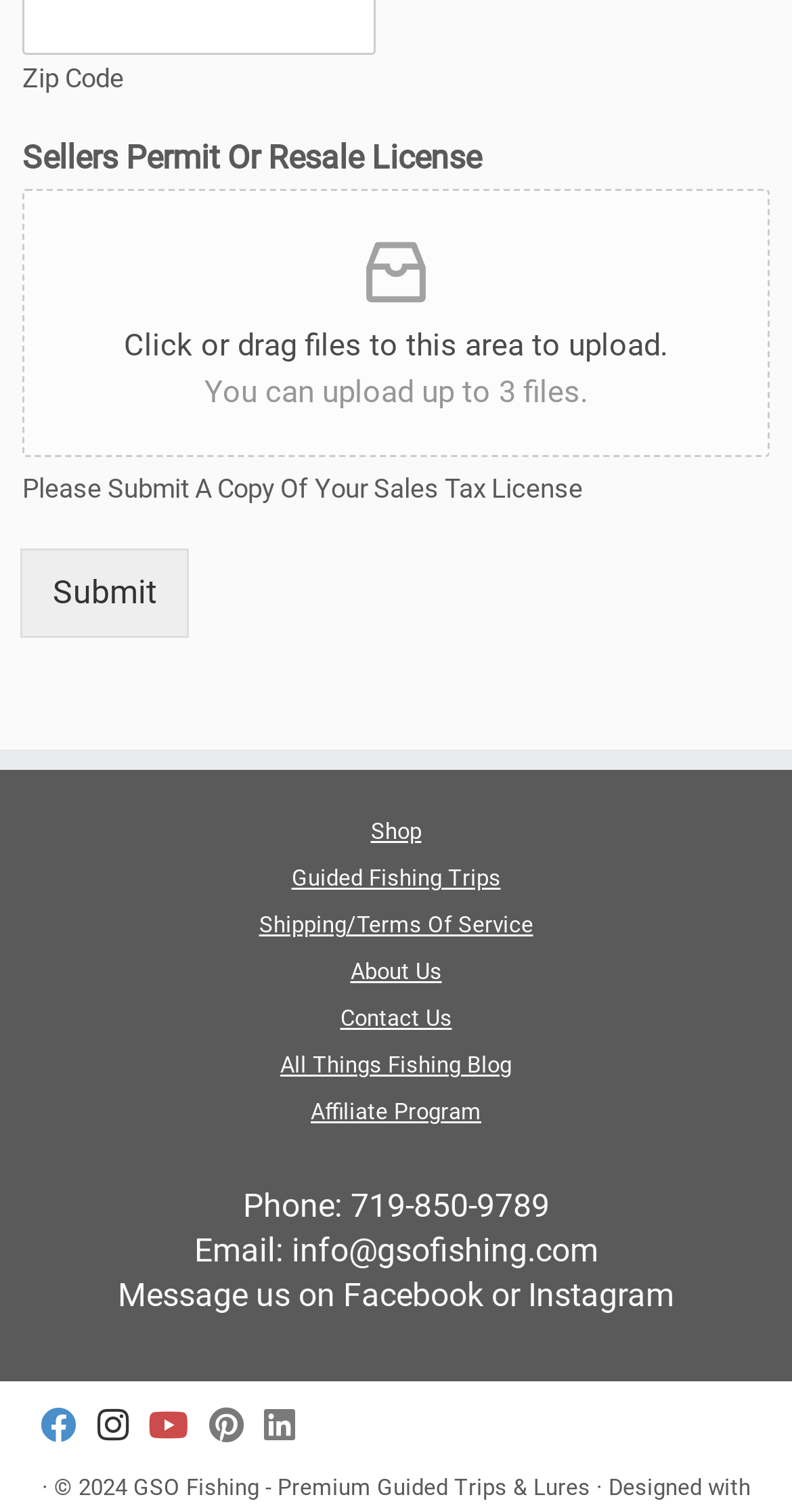Refer to the screenshot and give an in-depth answer to this question: What is the copyright year of the website?

The webpage has a section that displays the copyright information, which includes the year 2024. This suggests that the website's copyright is valid until 2024.